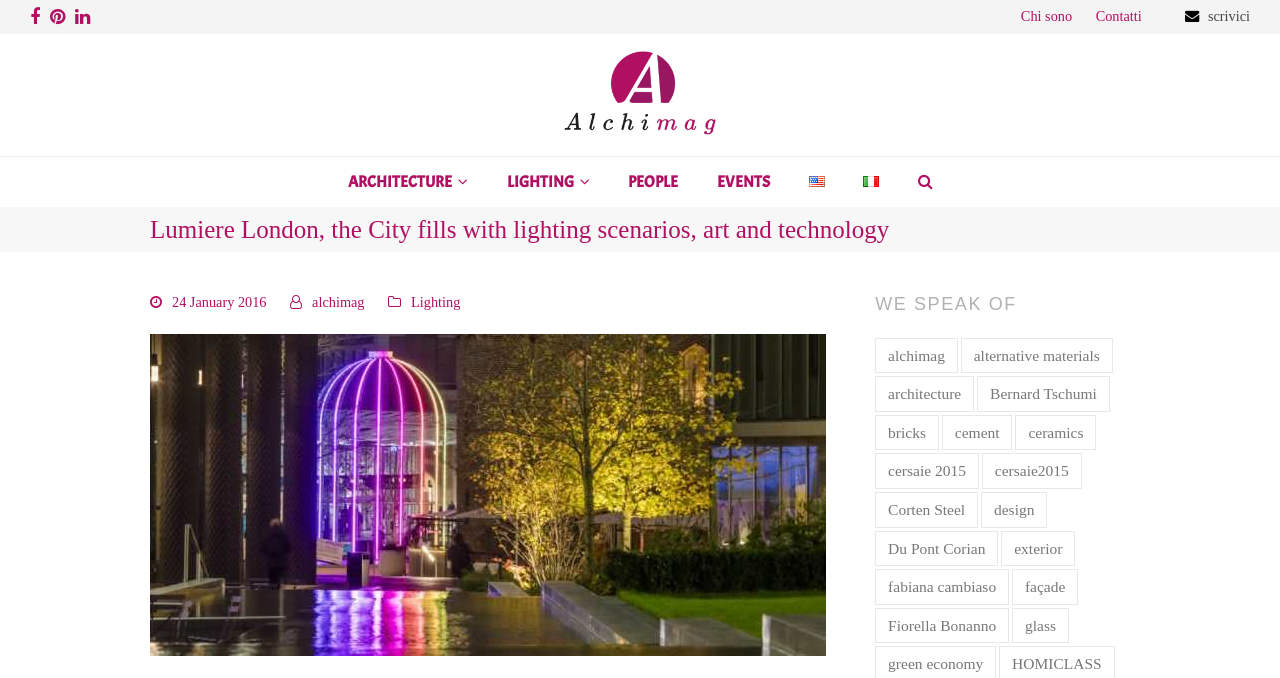Find the UI element described as: "ceramics" and predict its bounding box coordinates. Ensure the coordinates are four float numbers between 0 and 1, [left, top, right, bottom].

[0.793, 0.612, 0.857, 0.664]